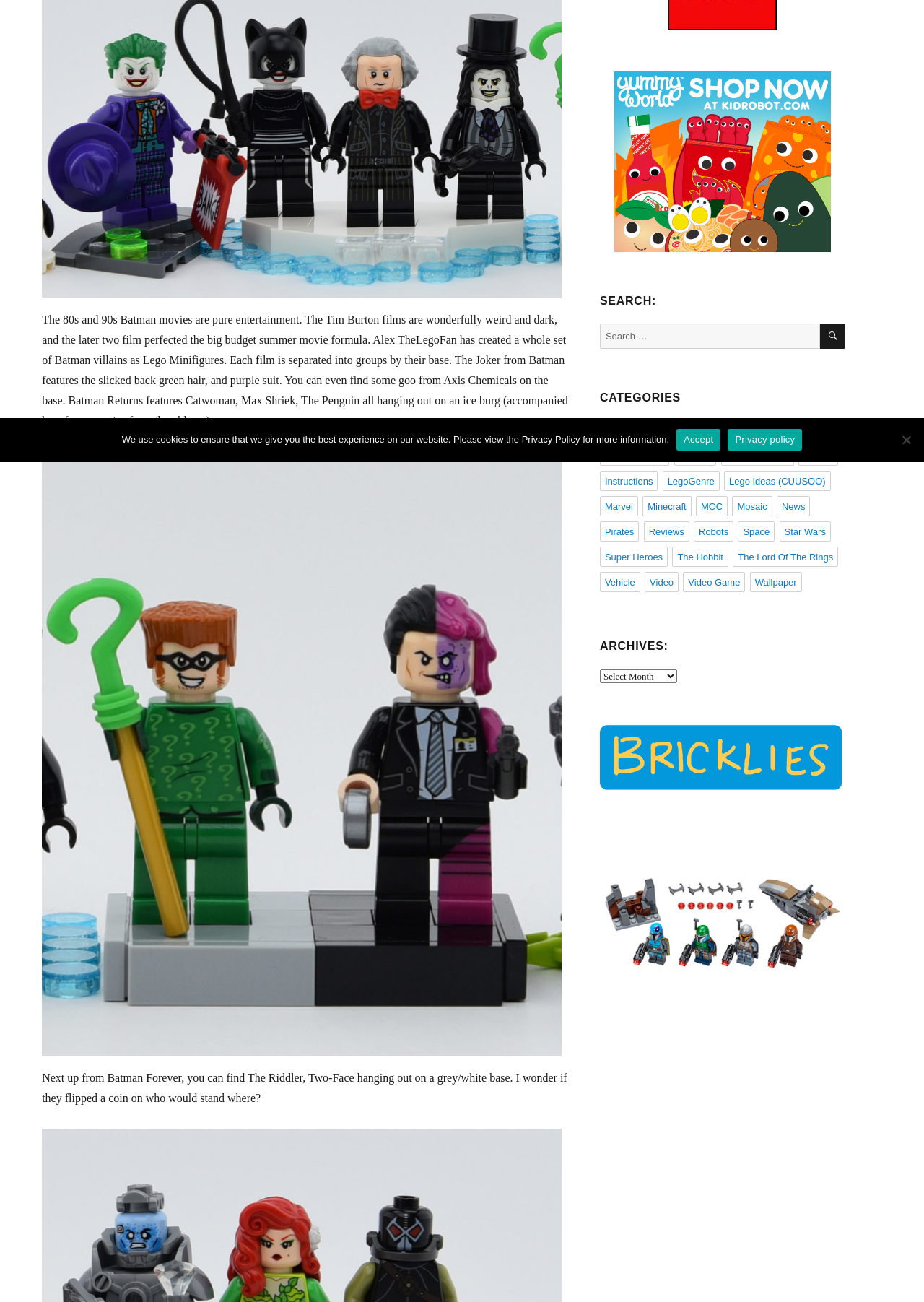Identify the bounding box for the UI element described as: "The Lord Of The Rings". The coordinates should be four float numbers between 0 and 1, i.e., [left, top, right, bottom].

[0.793, 0.42, 0.907, 0.435]